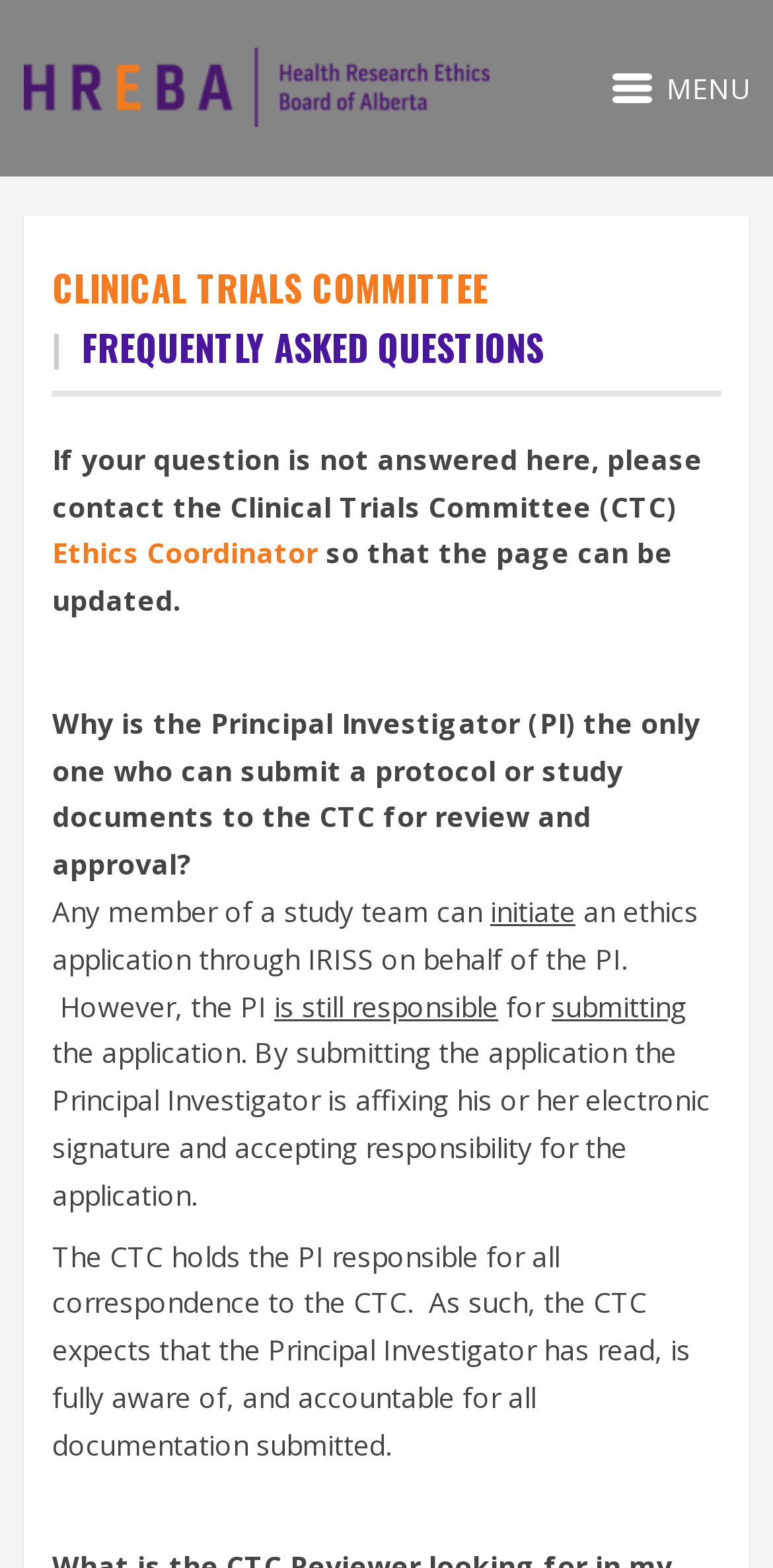Craft a detailed narrative of the webpage's structure and content.

The webpage is about the Clinical Trials Committee (CTC) Frequently Asked Questions. At the top left, there is a link to "HREBA" accompanied by an image with the same name. On the top right, there is a "MENU" static text. 

Below the "HREBA" link, there is a heading that reads "CLINICAL TRIALS COMMITTEE | FREQUENTLY ASKED QUESTIONS". 

Under the heading, there is a paragraph of text that says "If your question is not answered here, please contact the Clinical Trials Committee (CTC) so that the page can be updated." This paragraph contains a link to "Ethics Coordinator". 

Following this, there is a question "Why is the Principal Investigator (PI) the only one who can submit a protocol or study documents to the CTC for review and approval?" 

The answer to this question is provided in several parts. The first part says "Any member of a study team can initiate an ethics application through IRISS on behalf of the PI." The second part says "However, the PI is still responsible for submitting the application." The third part explains that by submitting the application, the Principal Investigator is affixing his or her electronic signature and accepting responsibility for the application. 

Finally, there is another paragraph that explains the CTC's expectation from the Principal Investigator, stating that the CTC holds the PI responsible for all correspondence to the CTC and expects the PI to have read, be fully aware of, and accountable for all documentation submitted.